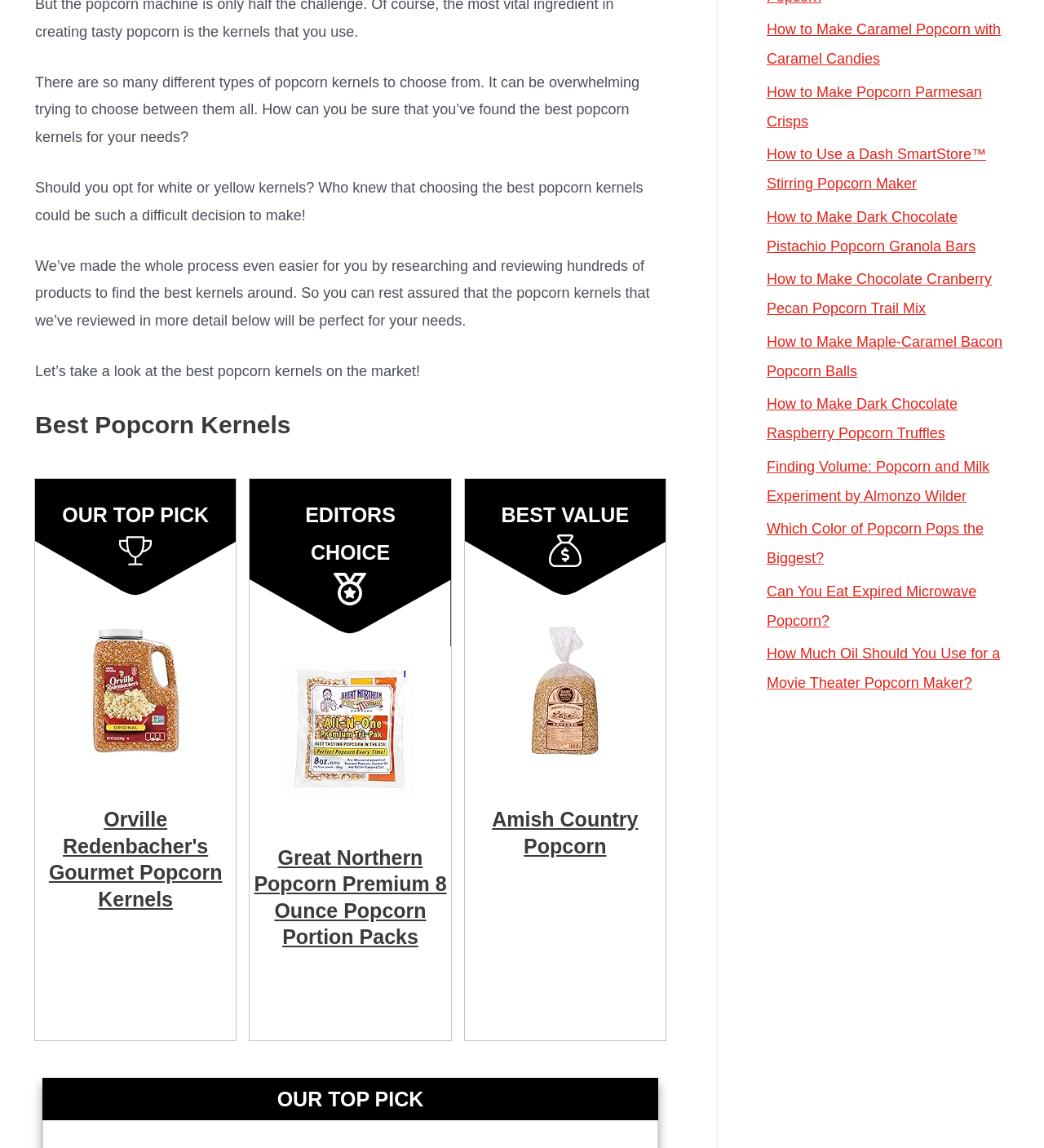Find and provide the bounding box coordinates for the UI element described here: "Orville Redenbacher's Gourmet Popcorn Kernels". The coordinates should be given as four float numbers between 0 and 1: [left, top, right, bottom].

[0.047, 0.704, 0.213, 0.793]